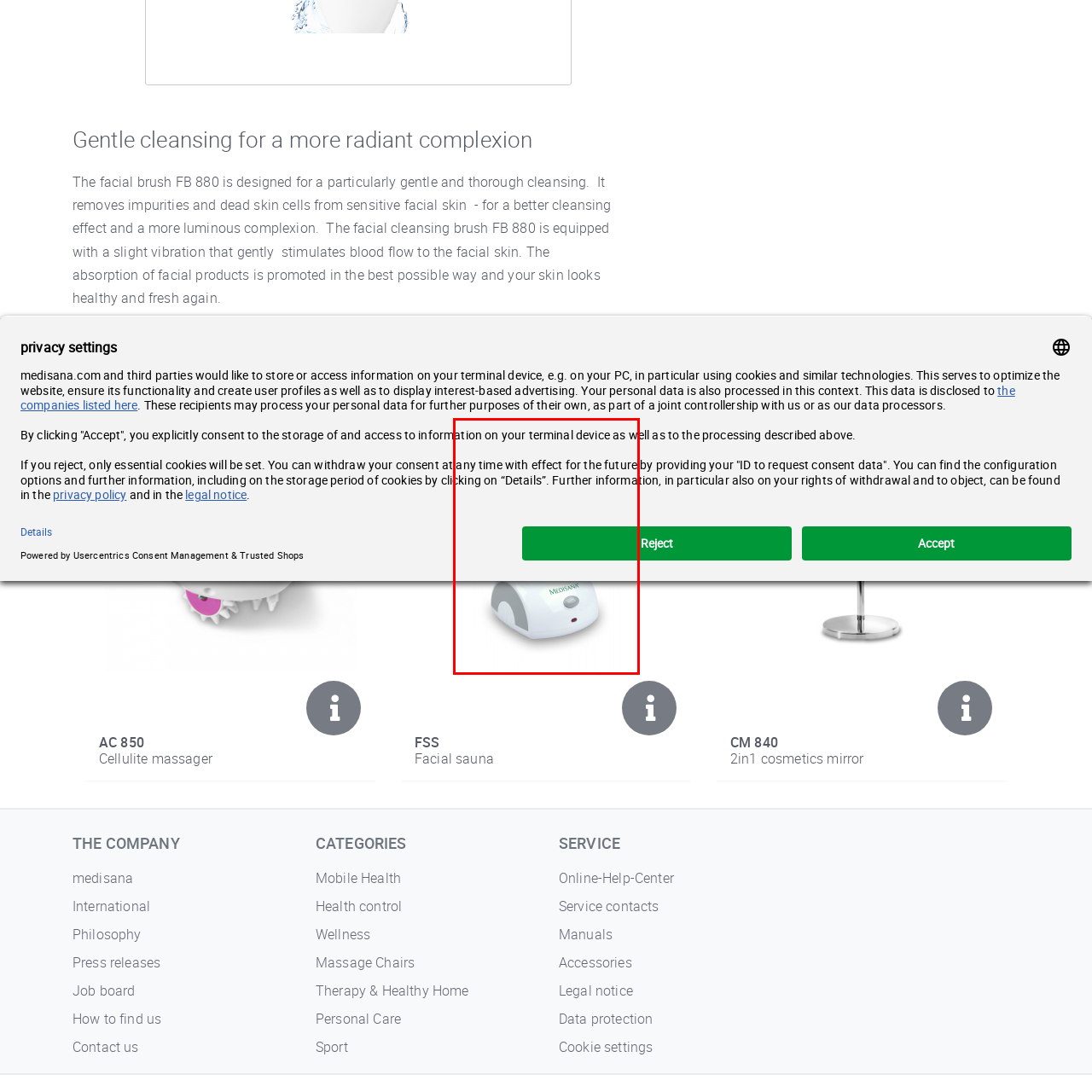Describe in detail what is depicted in the image enclosed by the red lines.

The image features a facial sauna device, identified as the "FSS | Facial Sauna" by Medisana. This compact appliance is designed to deliver gentle steam treatment for facial cleansing, helping to open pores and enhance skin hydration. The device's sleek design and user-friendly interface suggest it's built for accessibility and comfort, aimed at promoting healthy and radiant skin. It's part of a broader product lineup focused on personal care and wellness, offering consumers a way to integrate spa-like treatments into their daily beauty routines.